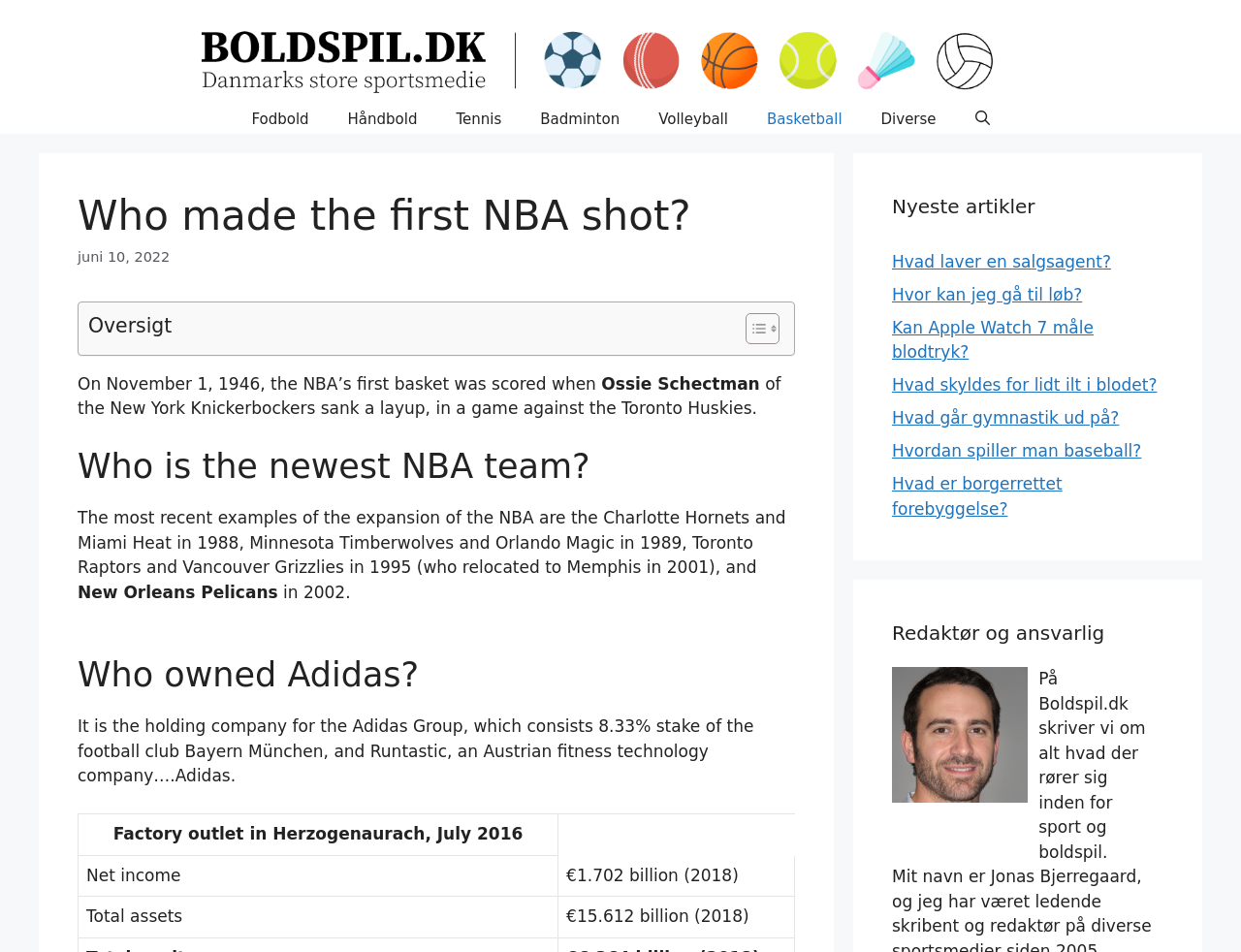Determine the bounding box coordinates for the area you should click to complete the following instruction: "Click on the 'Hvad laver en salgsagent?' link".

[0.719, 0.264, 0.895, 0.285]